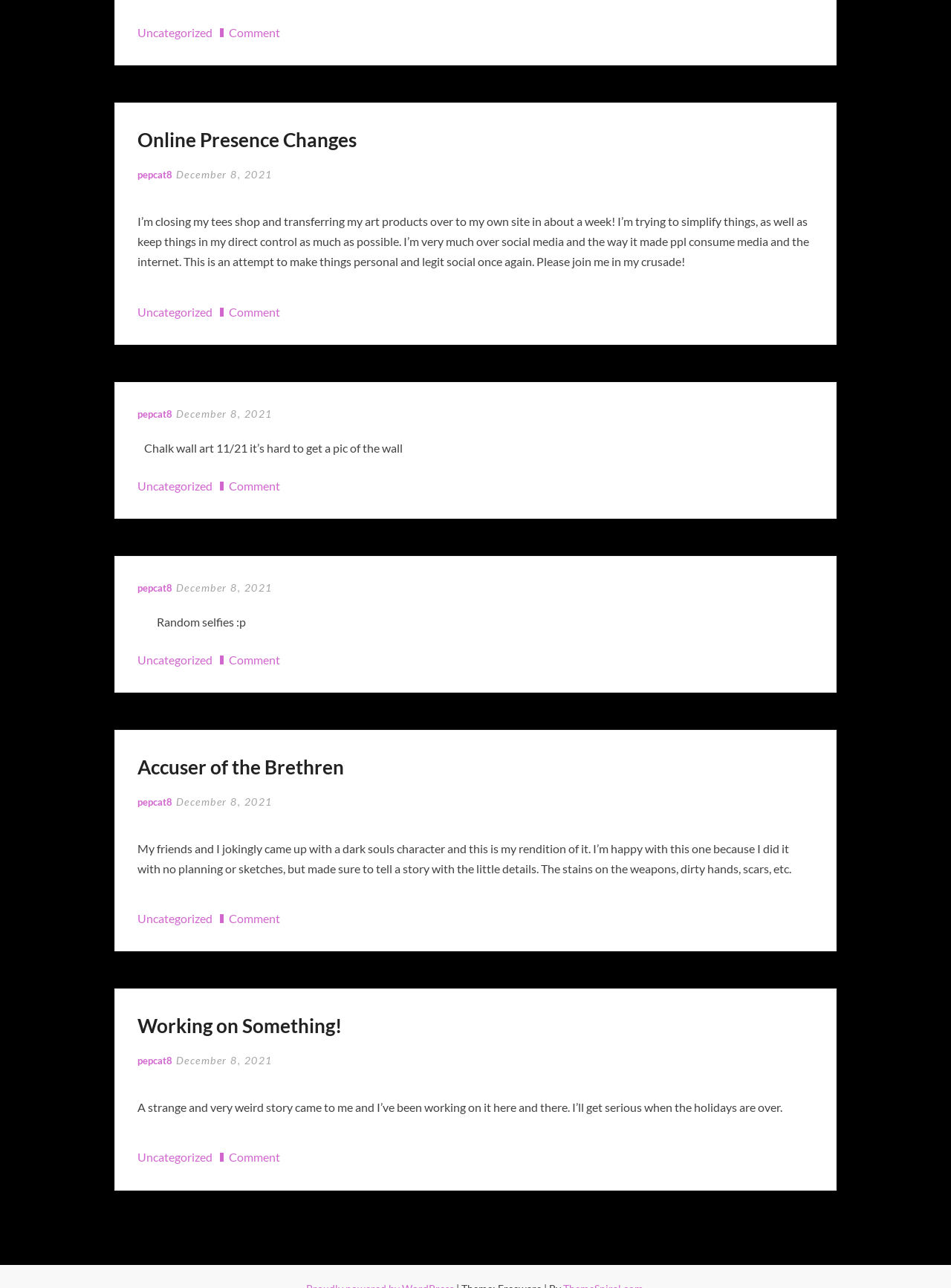Locate the bounding box coordinates of the area that needs to be clicked to fulfill the following instruction: "Read the 'Accuser of the Brethren' post". The coordinates should be in the format of four float numbers between 0 and 1, namely [left, top, right, bottom].

[0.144, 0.585, 0.856, 0.607]